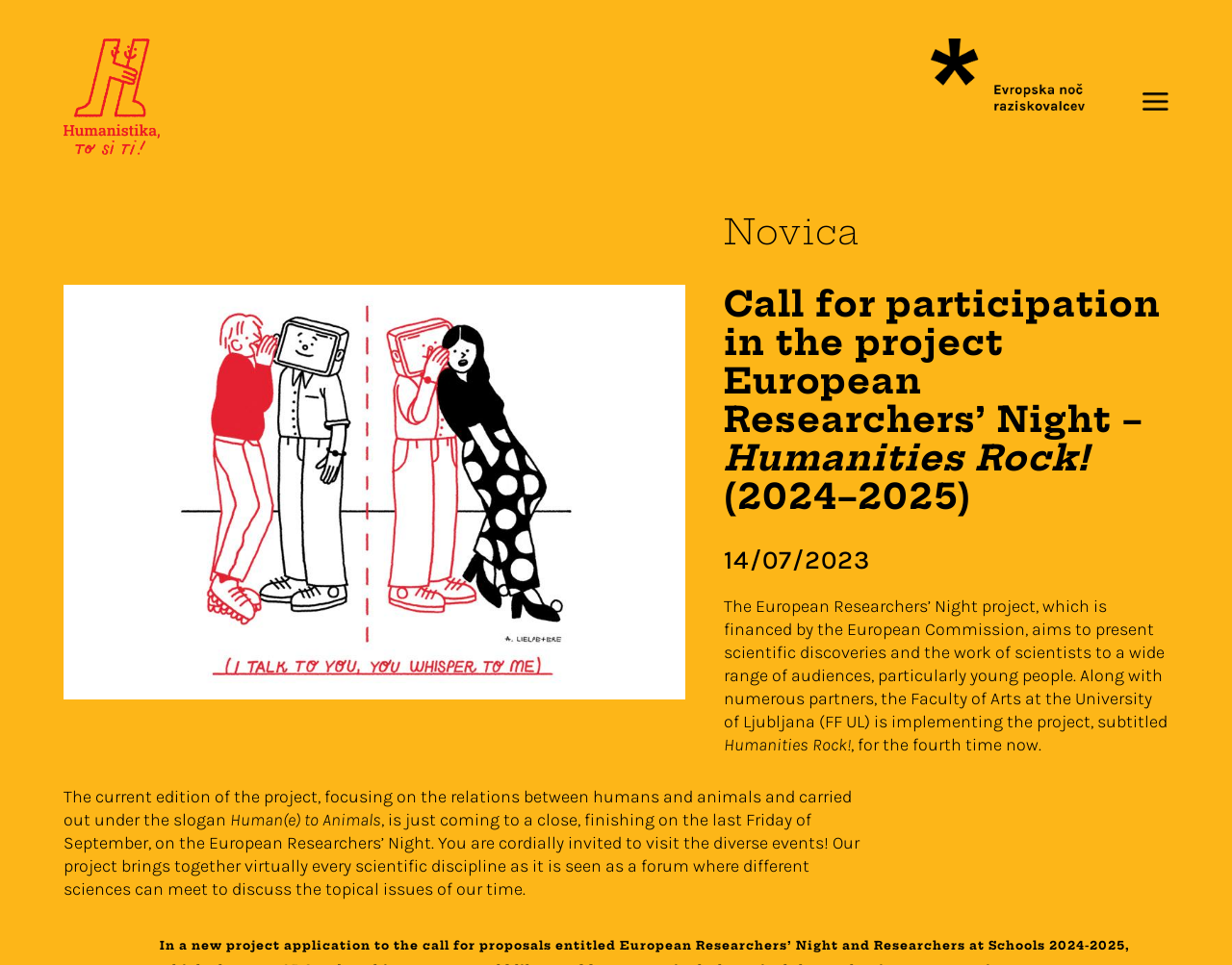Refer to the image and provide an in-depth answer to the question:
What is the date of the project's call for participation?

By analyzing the webpage content, I found that the date '14/07/2023' is mentioned in the text 'Call for participation in the project European Researchers’ Night – Humanities Rock! (2024–2025)'. This text is located near the top of the webpage, indicating that it is a key piece of information about the project's timeline.